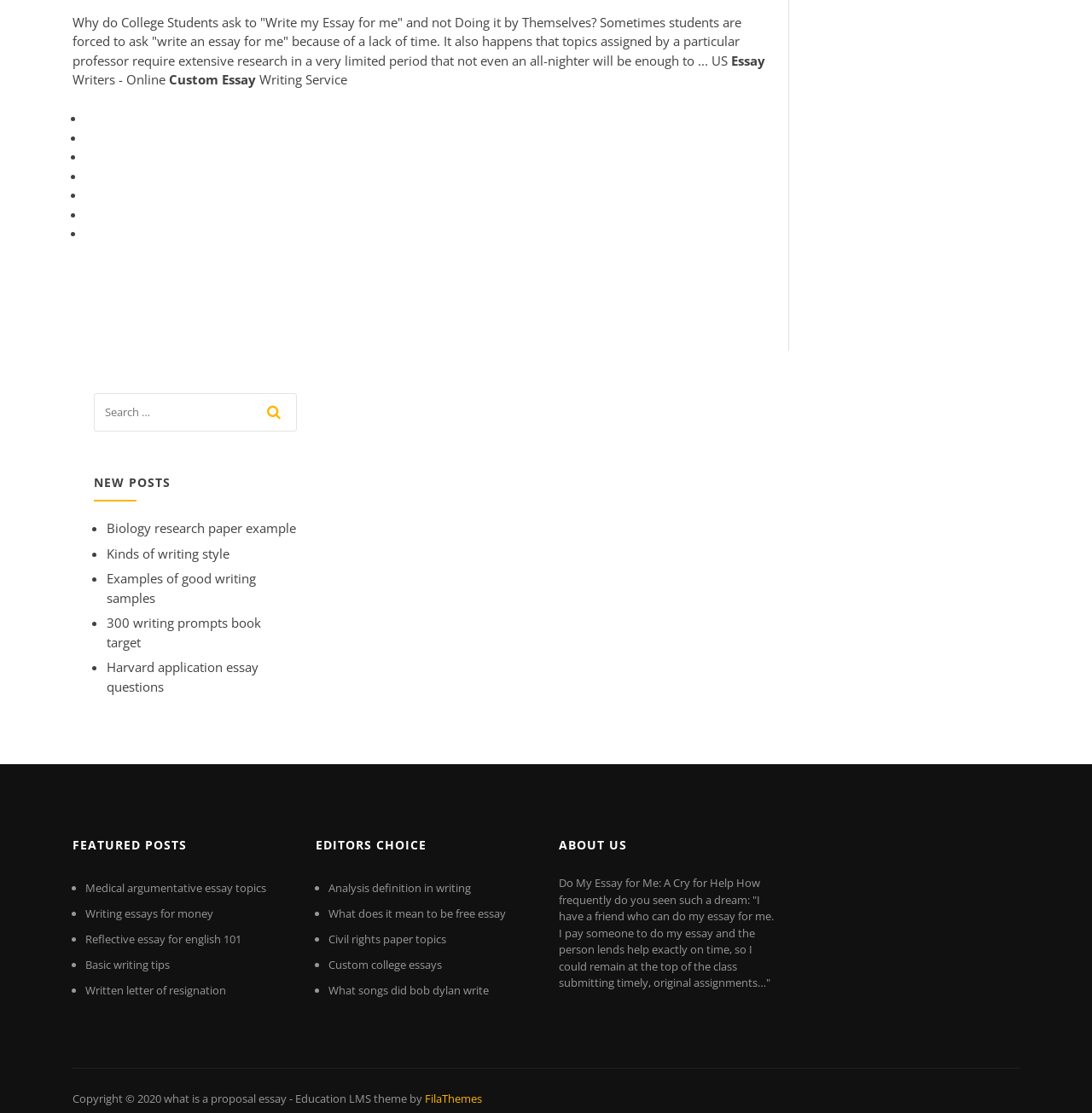What is the purpose of the search bar on the webpage?
Using the image as a reference, give a one-word or short phrase answer.

To search for essays or writing topics